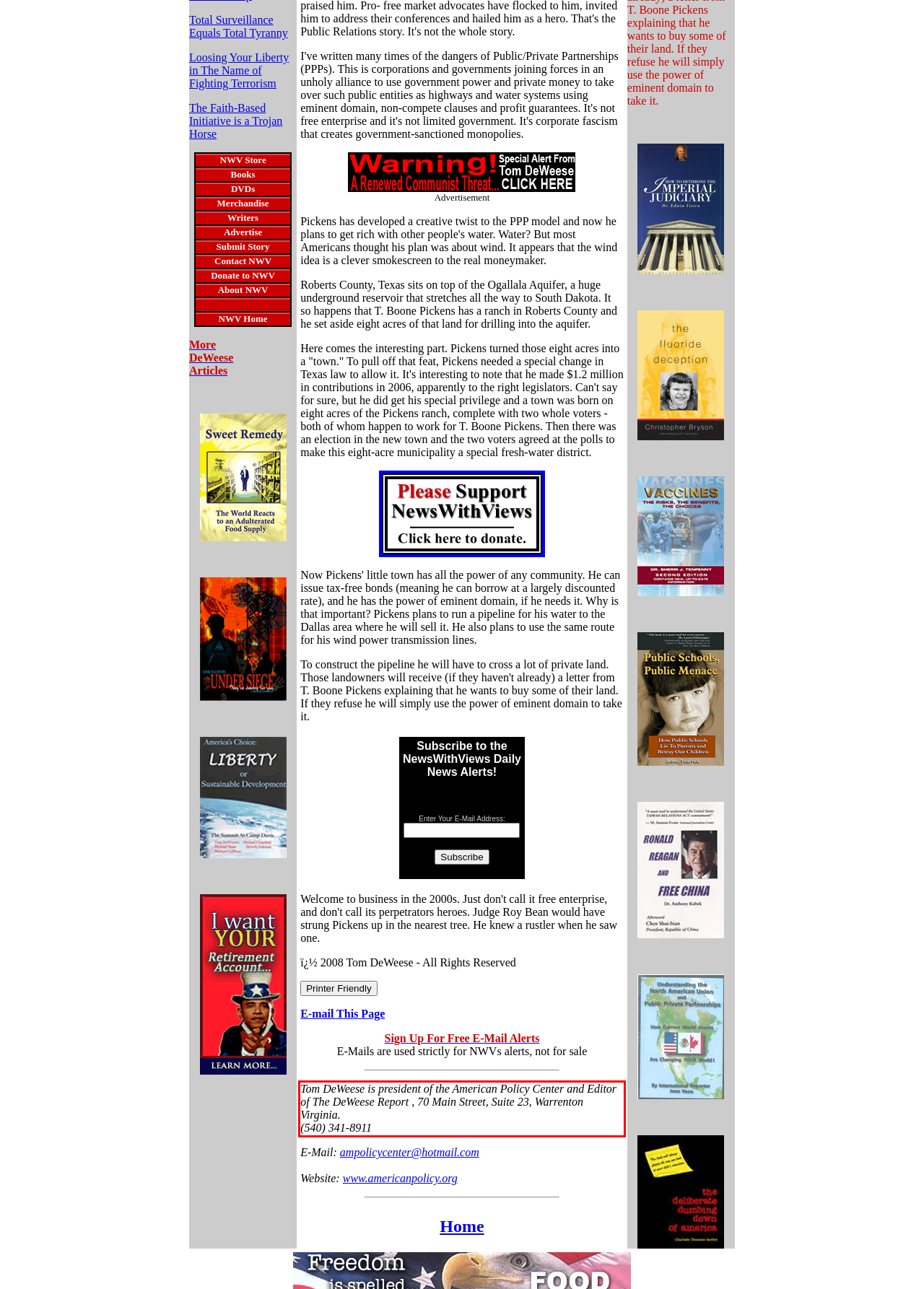In the screenshot of the webpage, find the red bounding box and perform OCR to obtain the text content restricted within this red bounding box.

Tom DeWeese is president of the American Policy Center and Editor of The DeWeese Report , 70 Main Street, Suite 23, Warrenton Virginia. (540) 341-8911